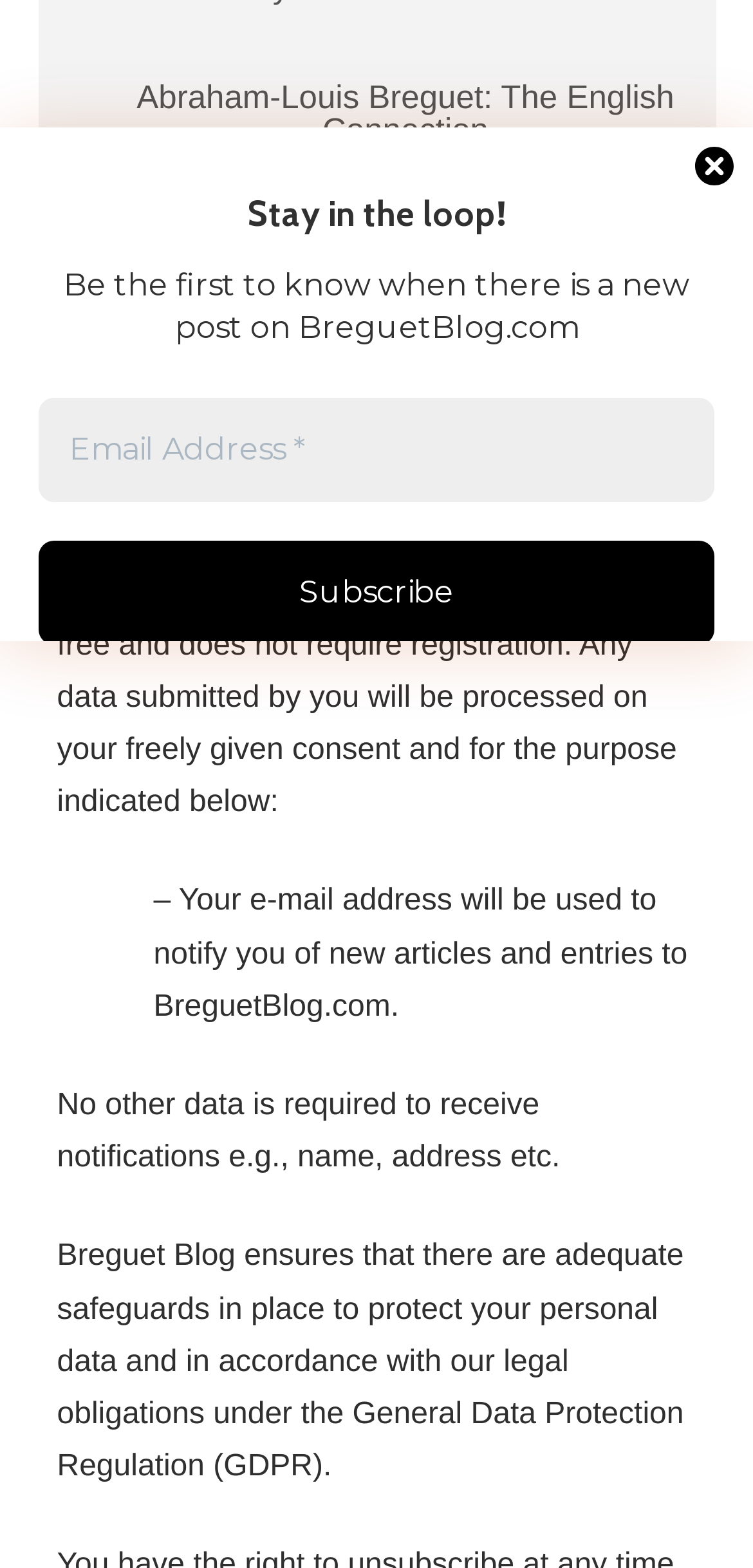Based on the element description "value="Subscribe"", predict the bounding box coordinates of the UI element.

[0.051, 0.345, 0.949, 0.412]